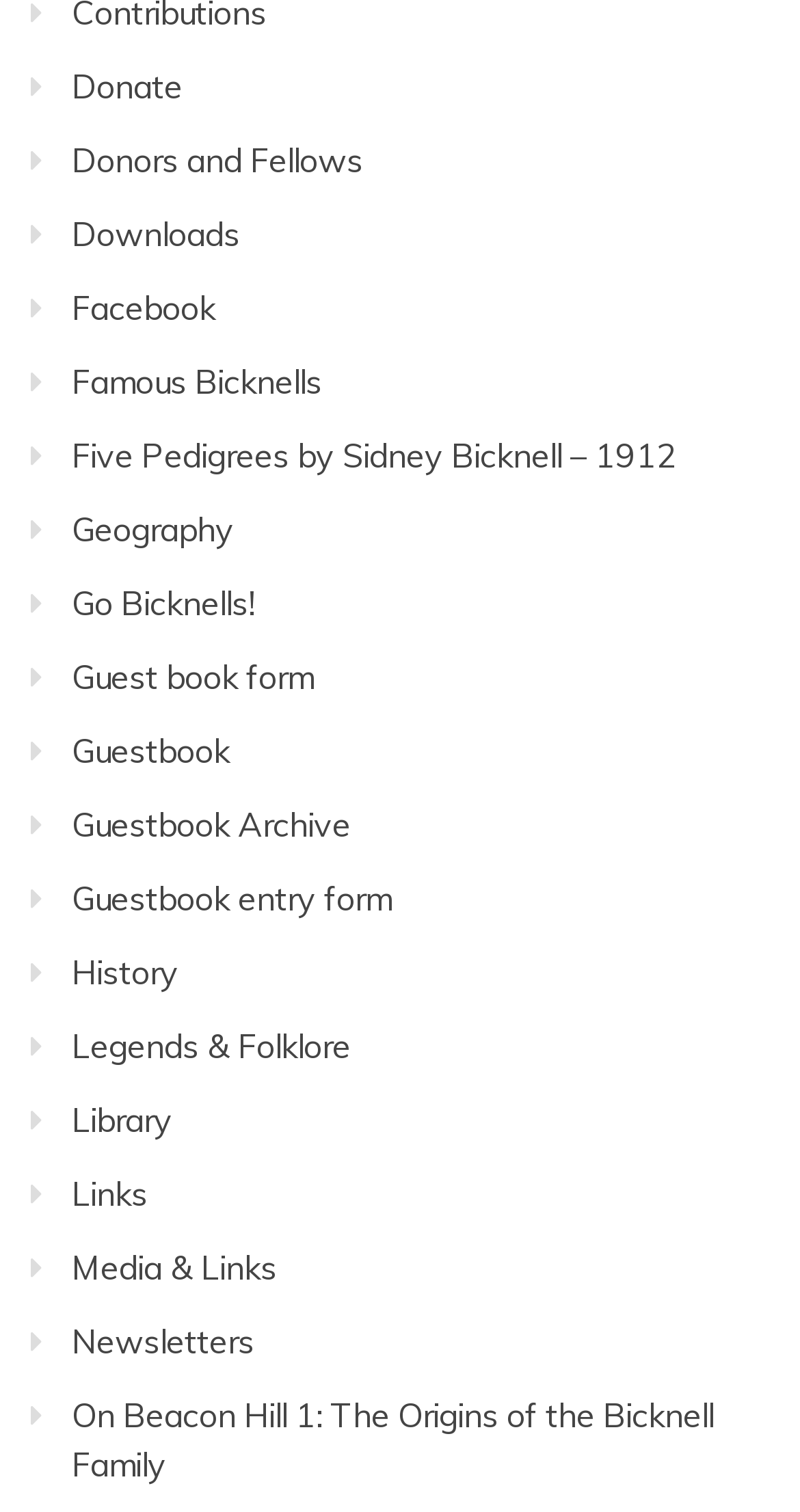Please identify the bounding box coordinates of the element on the webpage that should be clicked to follow this instruction: "View the Guestbook". The bounding box coordinates should be given as four float numbers between 0 and 1, formatted as [left, top, right, bottom].

[0.09, 0.483, 0.287, 0.51]